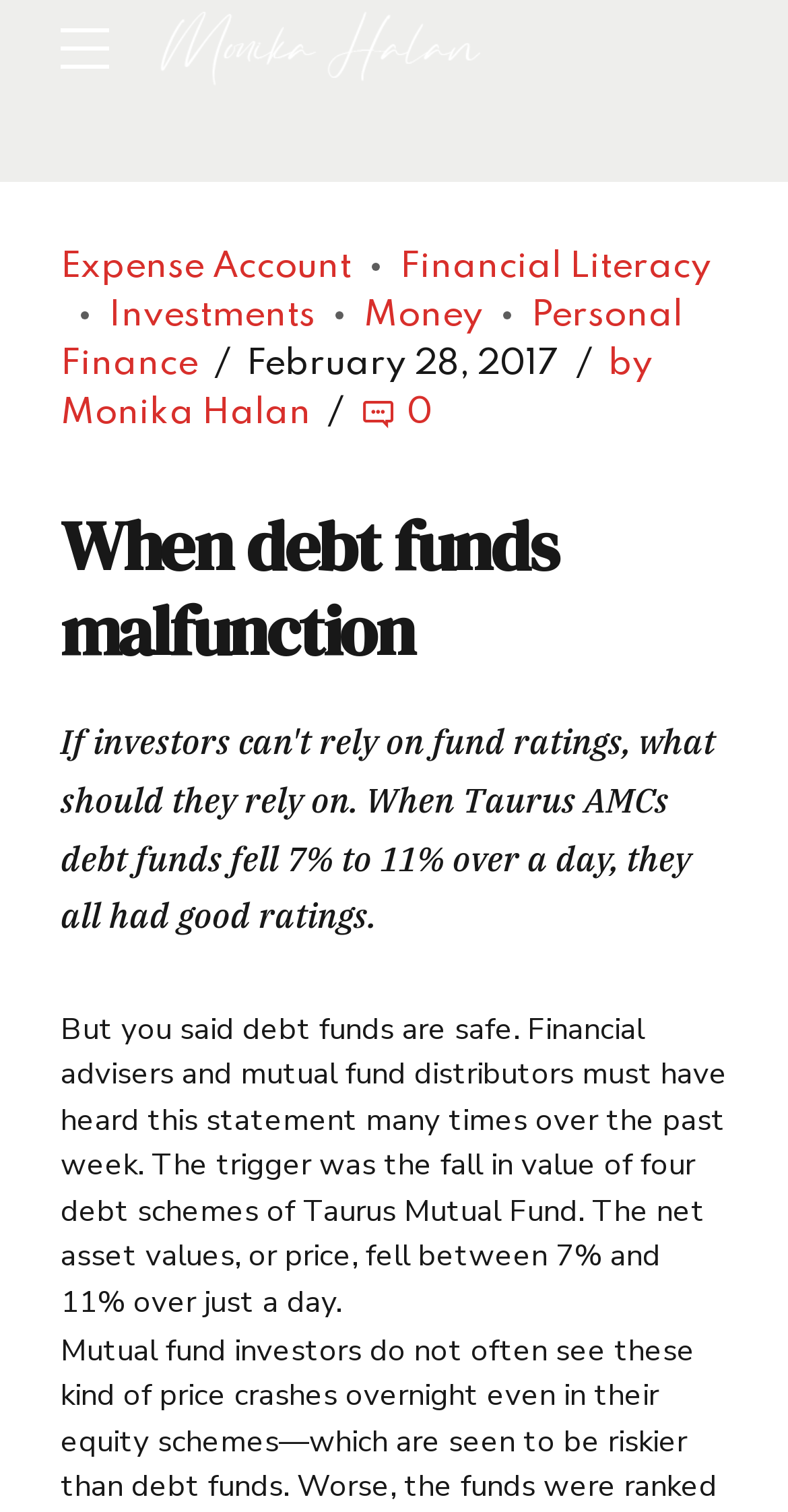Answer this question in one word or a short phrase: What is the name of the mutual fund mentioned in the article?

Taurus Mutual Fund